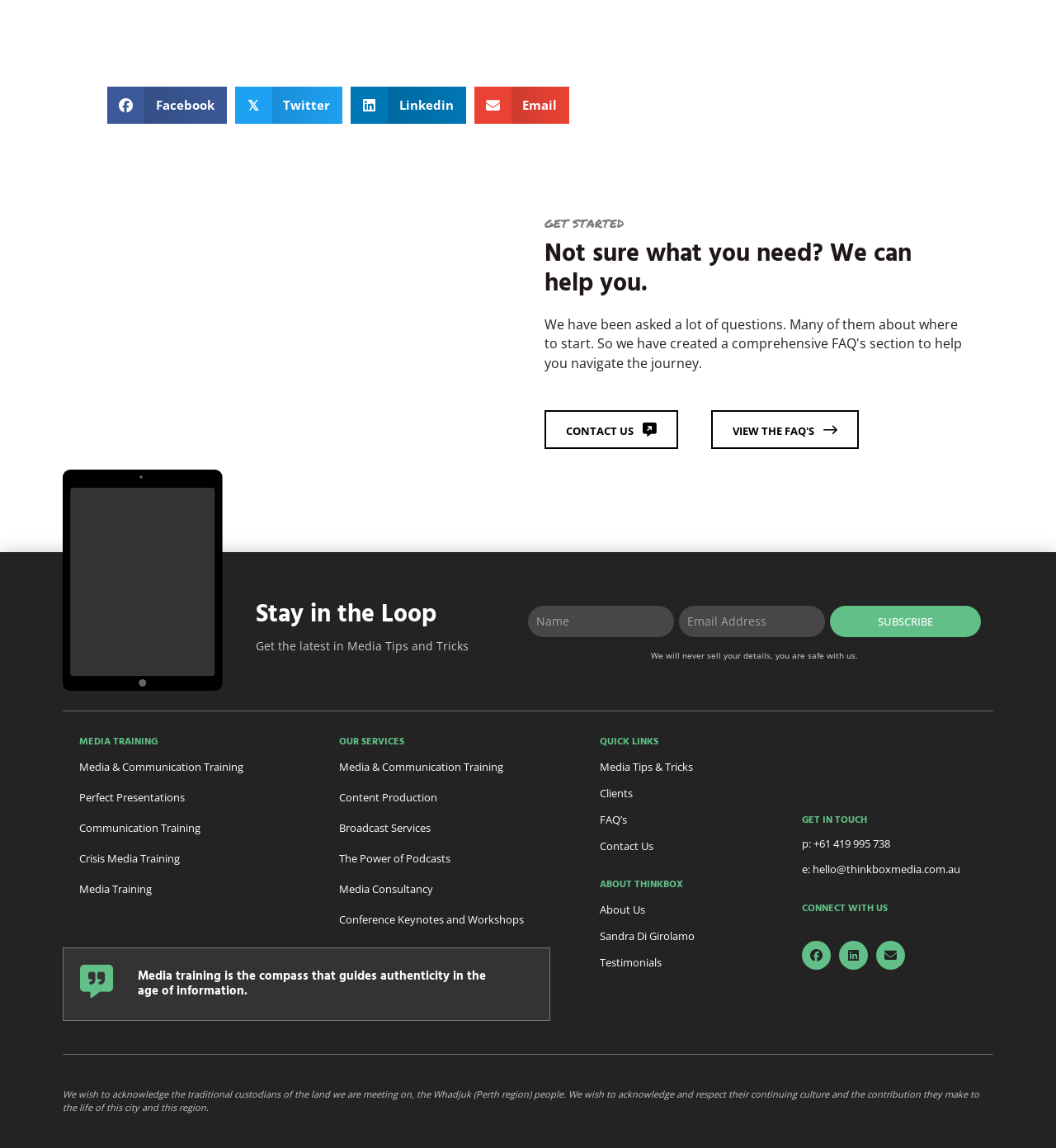Predict the bounding box coordinates of the area that should be clicked to accomplish the following instruction: "Get started". The bounding box coordinates should consist of four float numbers between 0 and 1, i.e., [left, top, right, bottom].

[0.516, 0.187, 0.591, 0.201]